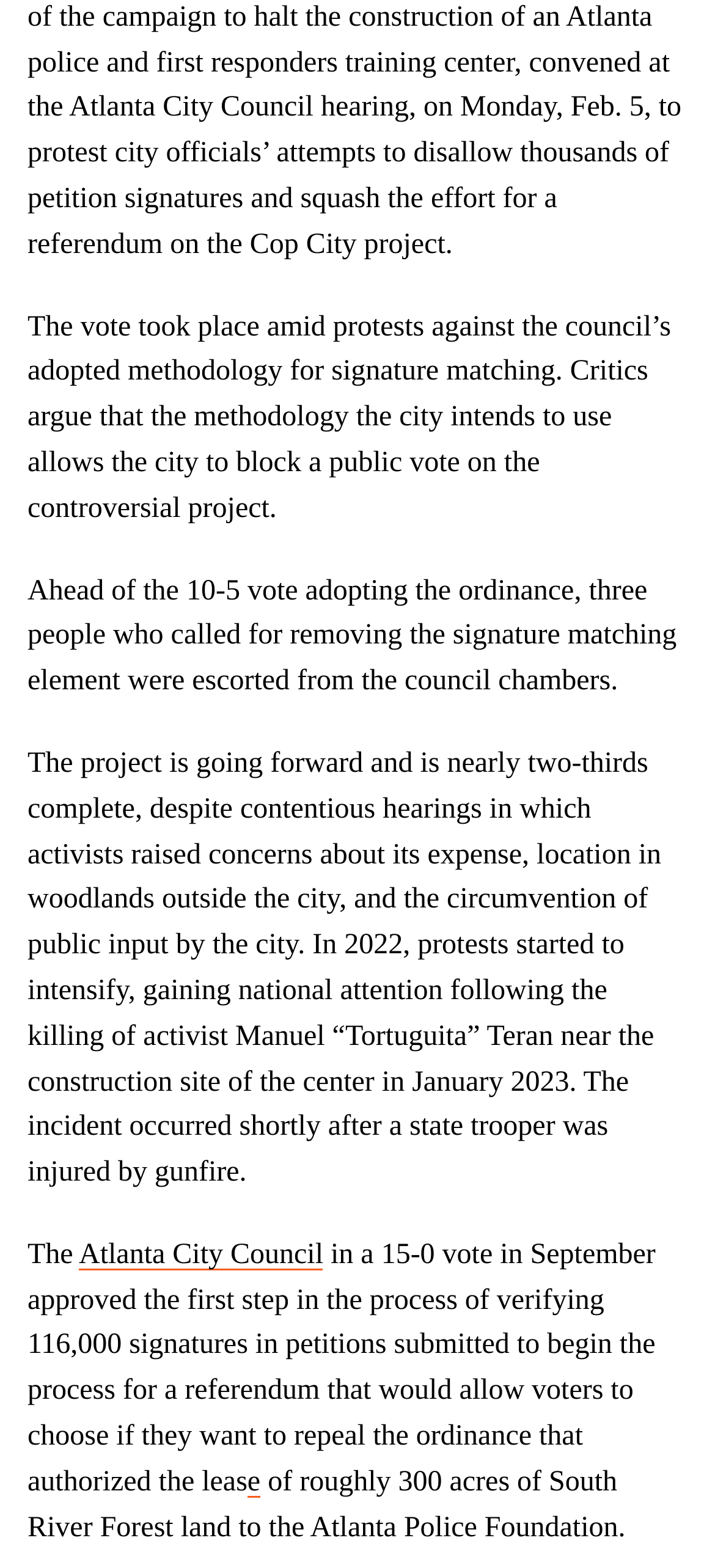What is the vote result of the council?
Give a thorough and detailed response to the question.

The vote result can be found in the first paragraph of the article, which states 'Ahead of the 10-5 vote adopting the ordinance, three people who called for removing the signature matching element were escorted from the council chambers.'